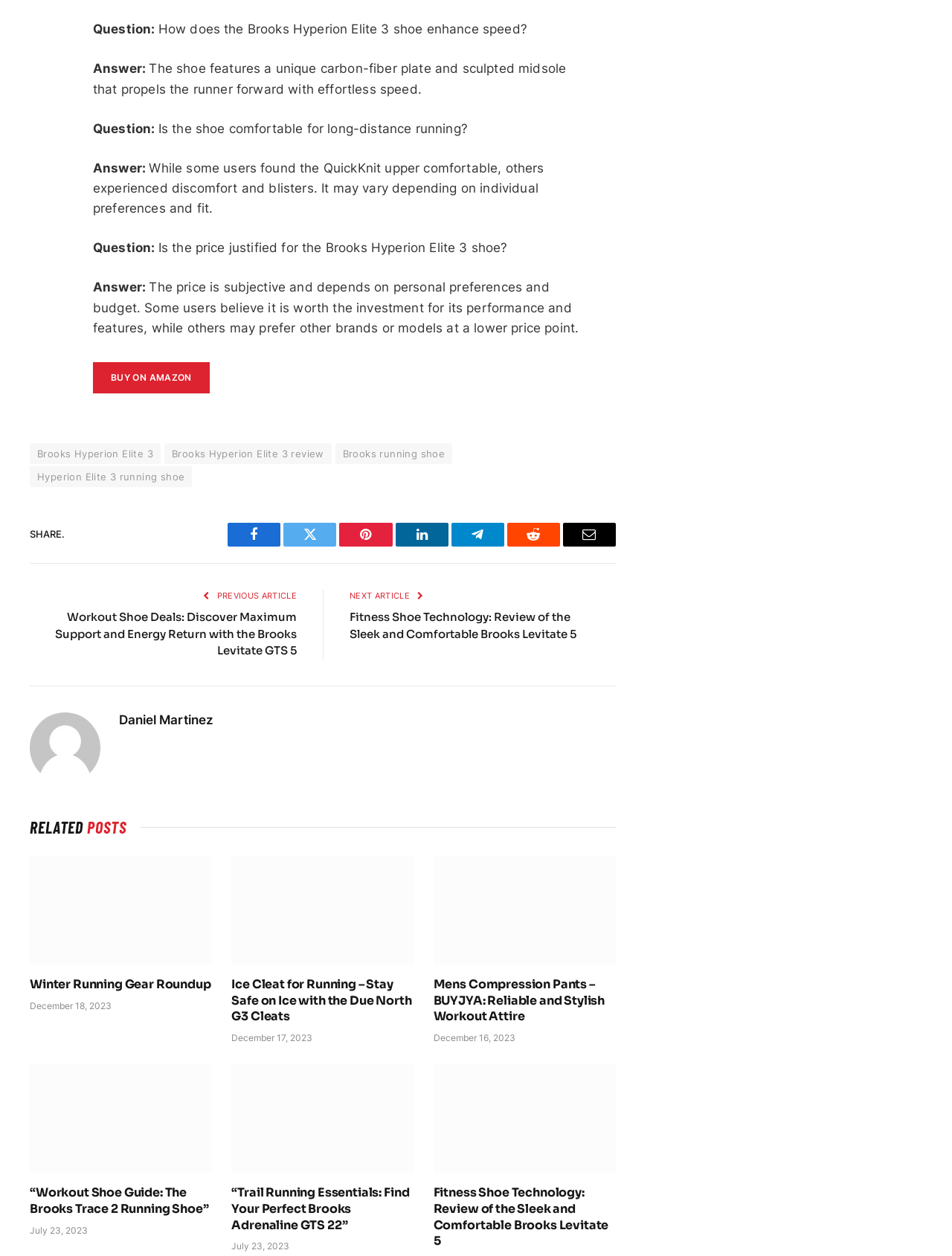Identify the bounding box coordinates of the area you need to click to perform the following instruction: "Click on 'BUY ON AMAZON'".

[0.098, 0.288, 0.22, 0.313]